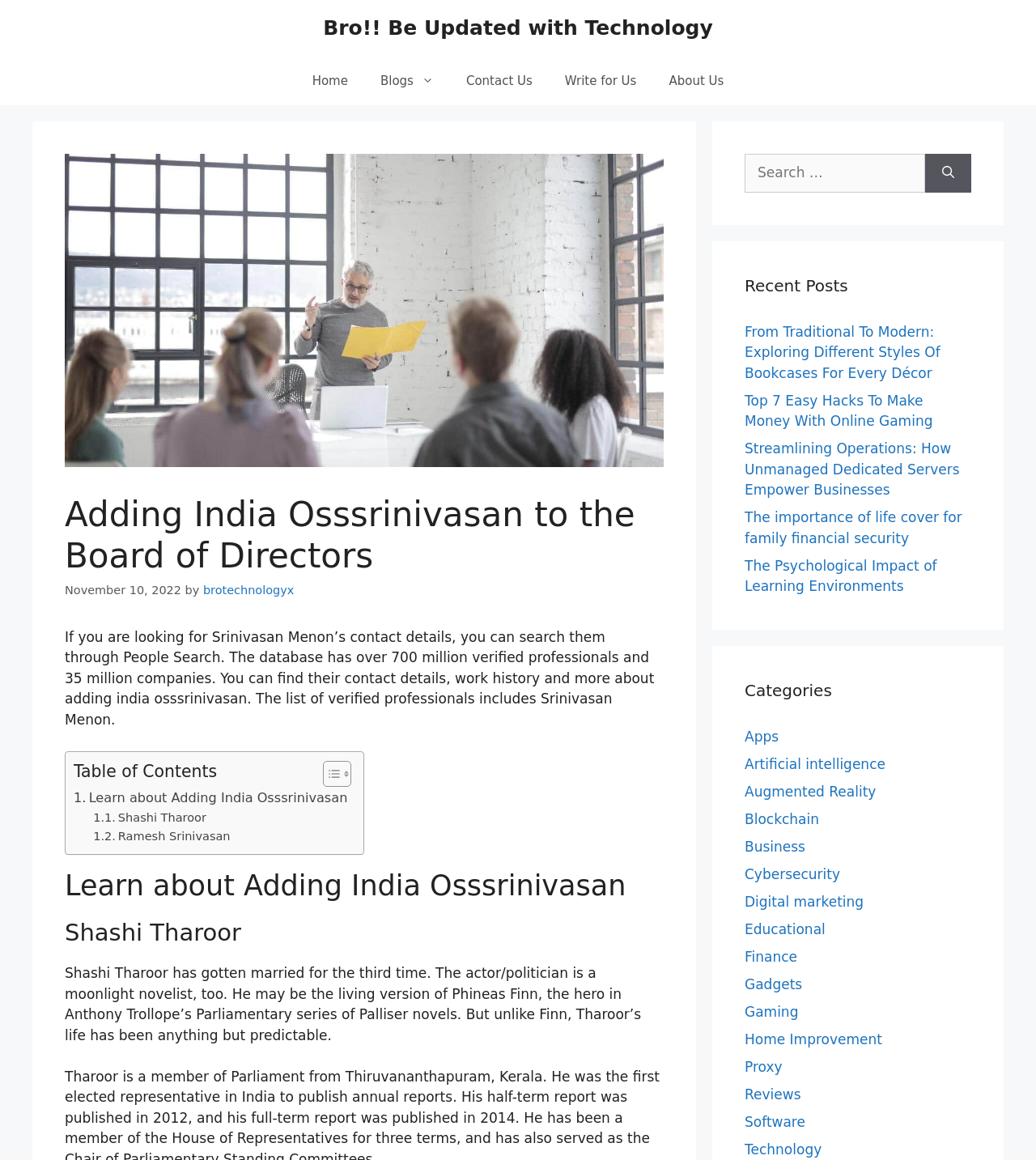What is the category of the article 'From Traditional To Modern: Exploring Different Styles Of Bookcases For Every Décor'?
Craft a detailed and extensive response to the question.

The article 'From Traditional To Modern: Exploring Different Styles Of Bookcases For Every Décor' is categorized under 'Home Improvement' as it is related to decorating and furnishing homes.